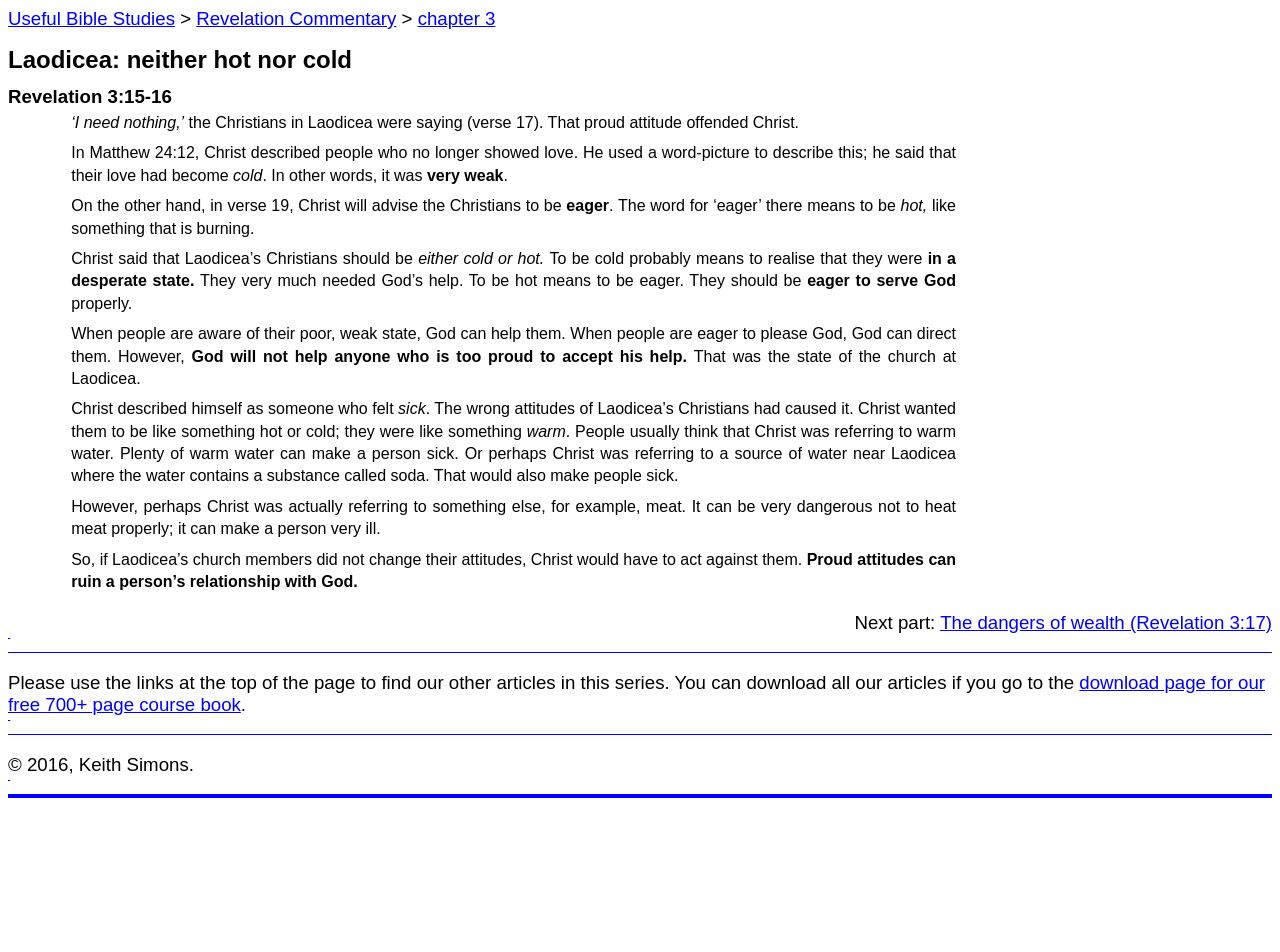Find the main header of the webpage and produce its text content.

Laodicea: neither hot nor cold